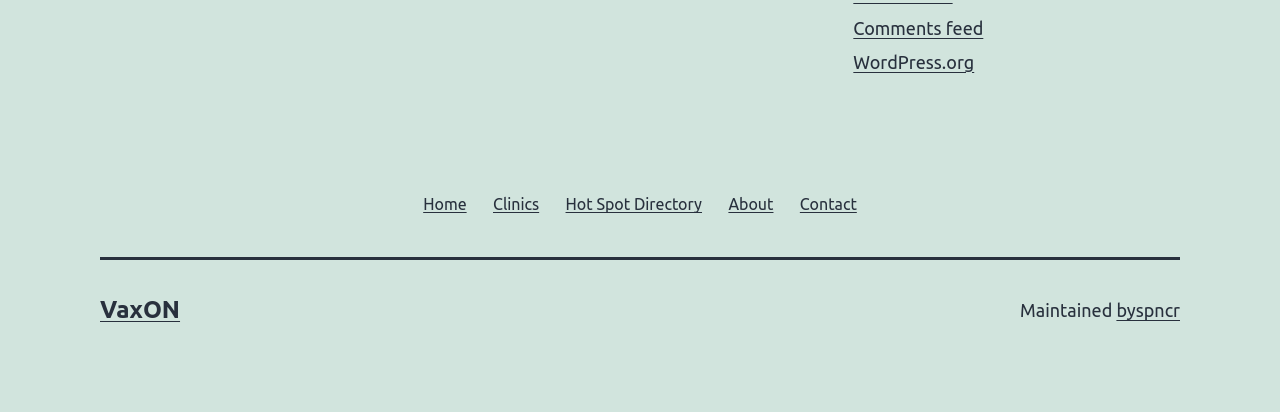Please determine the bounding box coordinates of the clickable area required to carry out the following instruction: "Learn more about VaxON". The coordinates must be four float numbers between 0 and 1, represented as [left, top, right, bottom].

[0.078, 0.719, 0.141, 0.784]